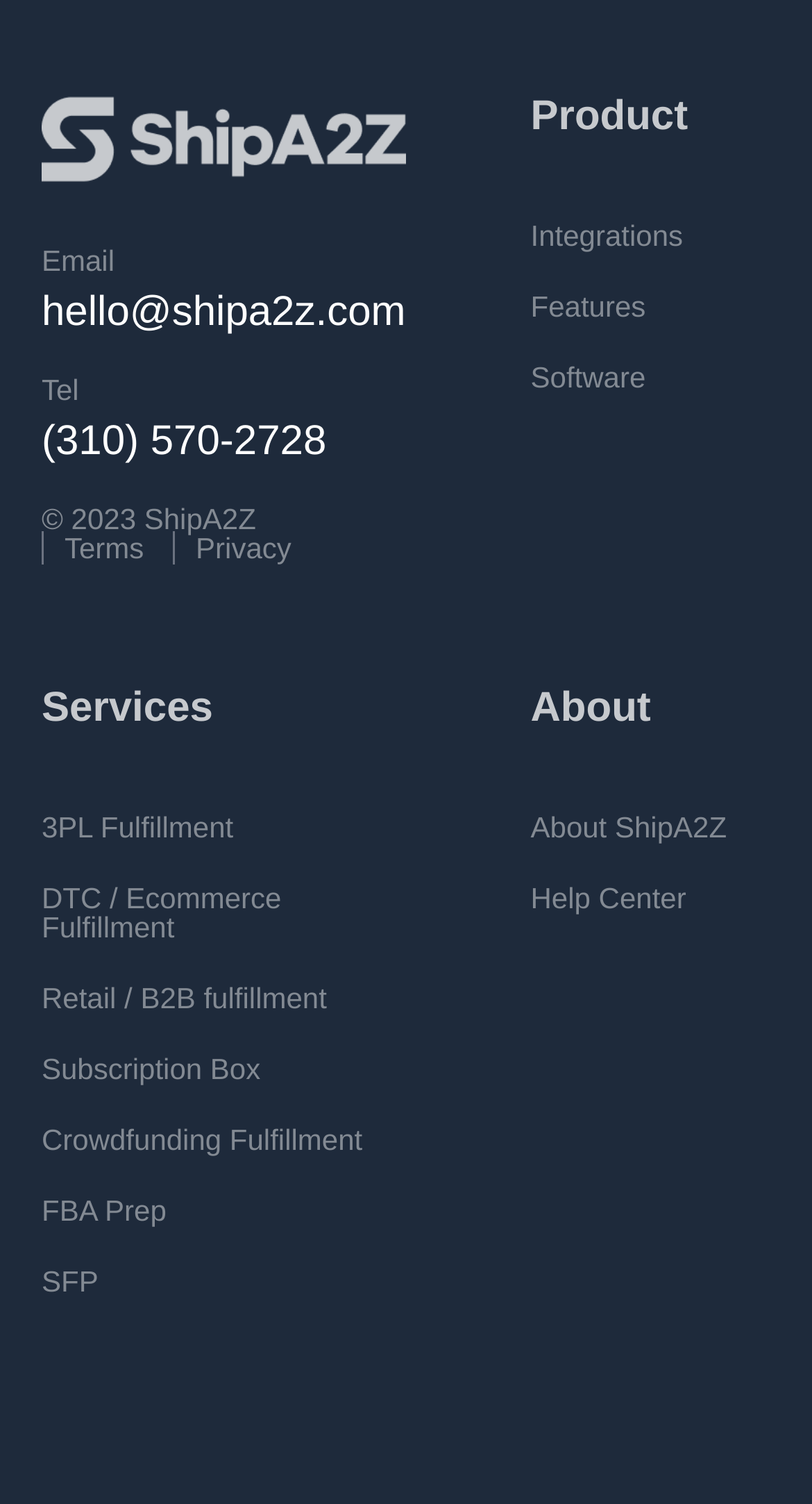Answer the question using only one word or a concise phrase: What is the company's email address?

hello@shipa2z.com